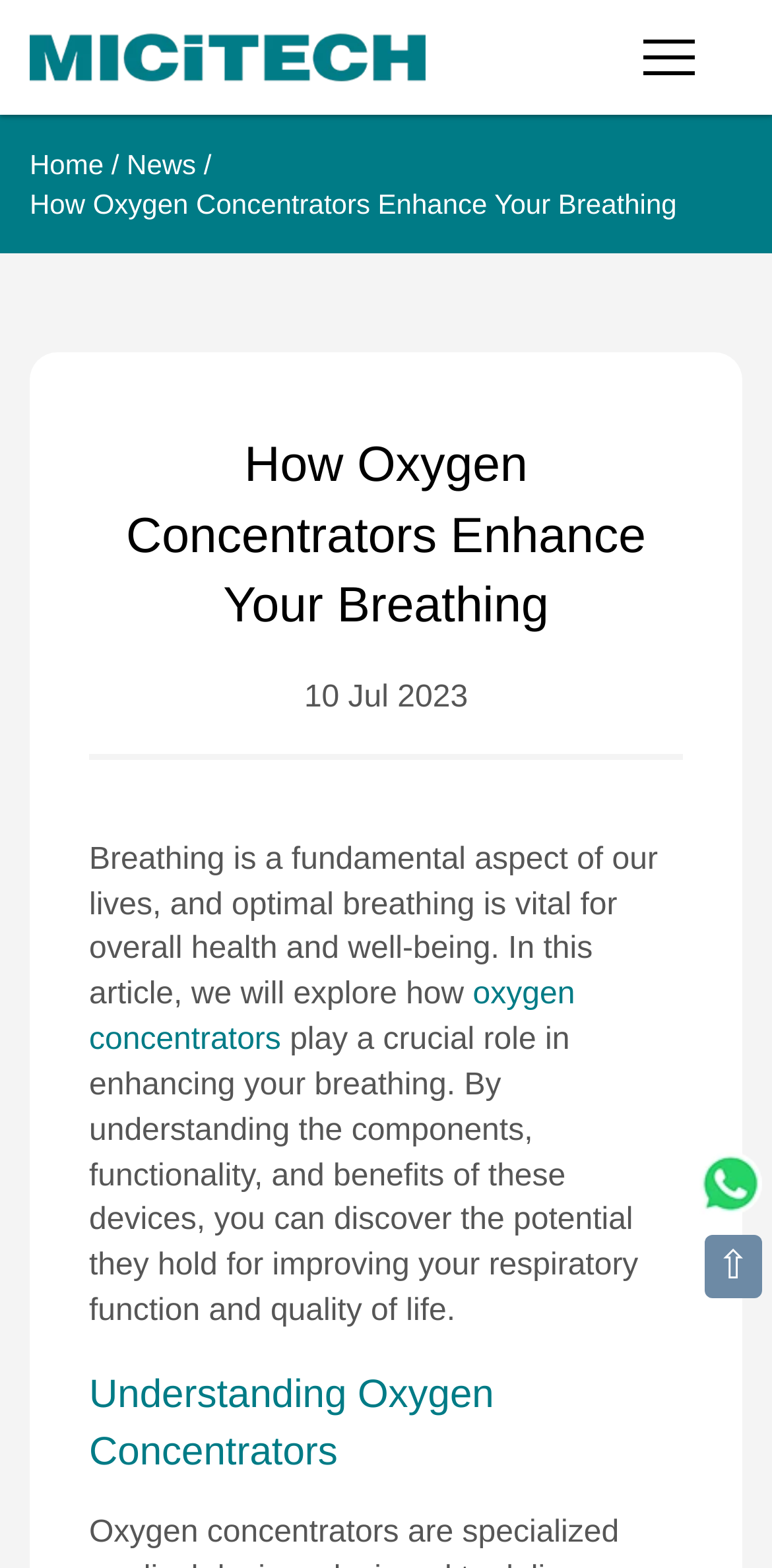Ascertain the bounding box coordinates for the UI element detailed here: "News". The coordinates should be provided as [left, top, right, bottom] with each value being a float between 0 and 1.

[0.164, 0.095, 0.254, 0.115]